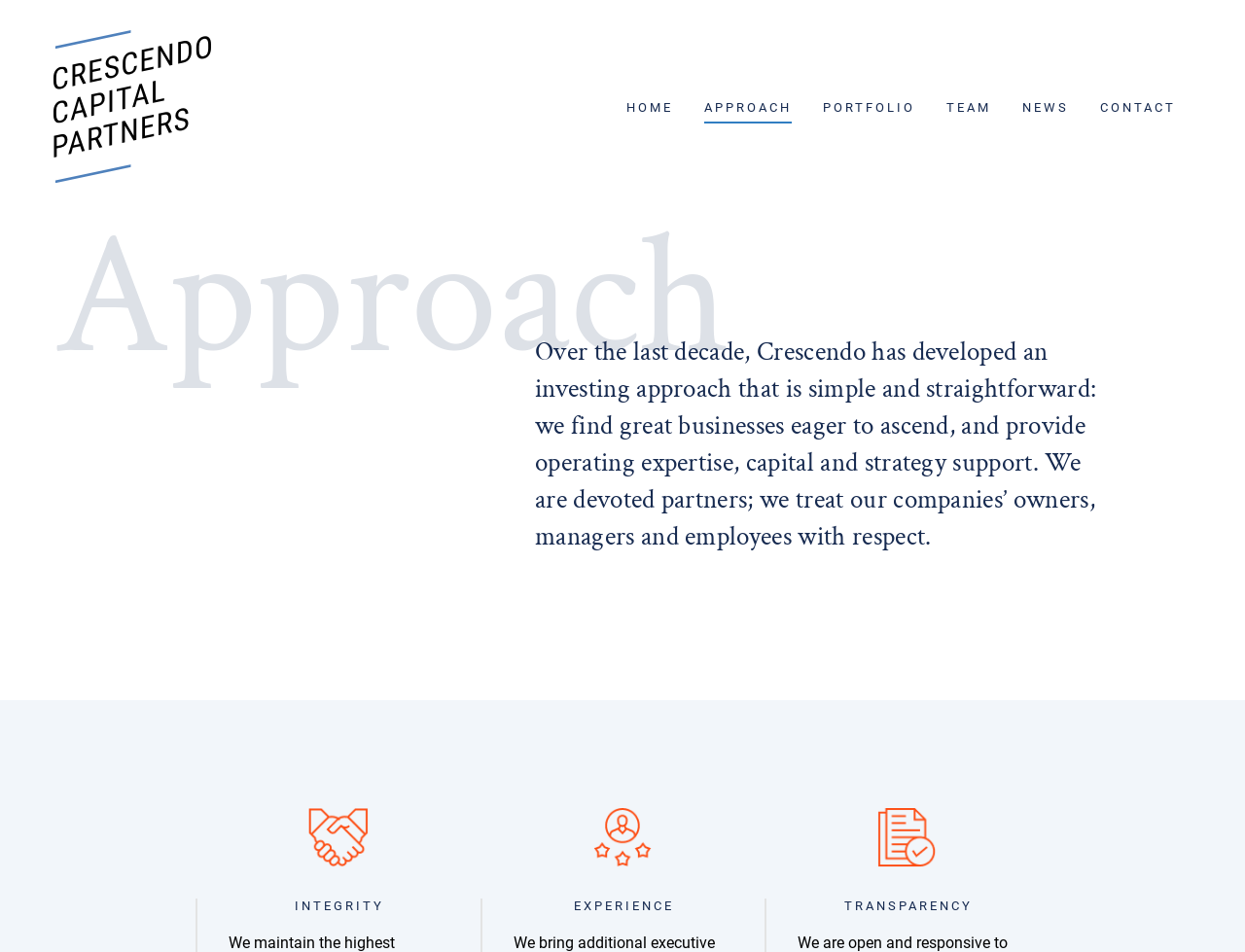Provide the bounding box coordinates of the HTML element described by the text: "Portfolio".

[0.661, 0.096, 0.735, 0.129]